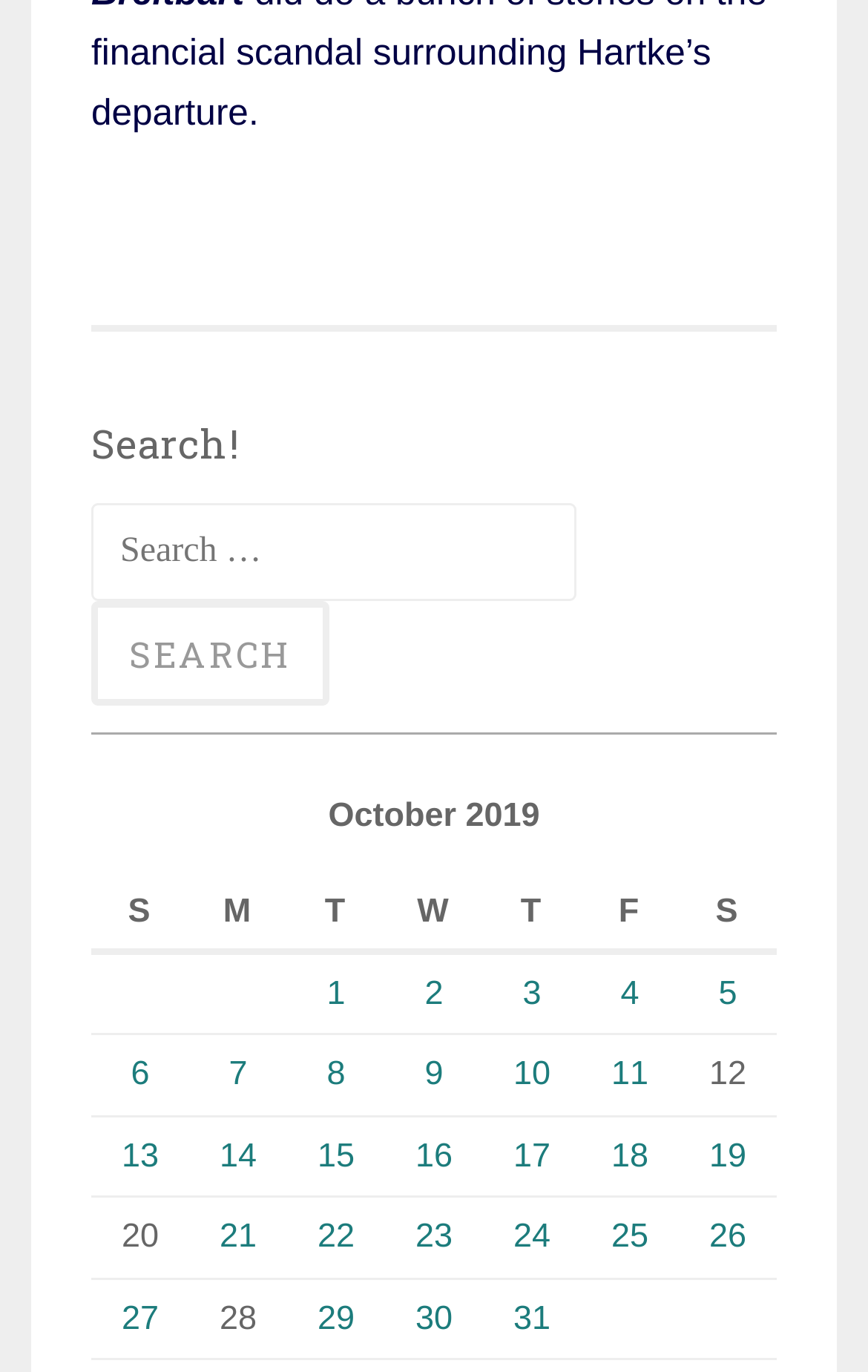What is the date of the first post in the table?
Refer to the image and give a detailed answer to the query.

The date of the first post in the table can be found by looking at the first gridcell element in the first row, which contains the link element with the text 'Posts published on October 1, 2019'.